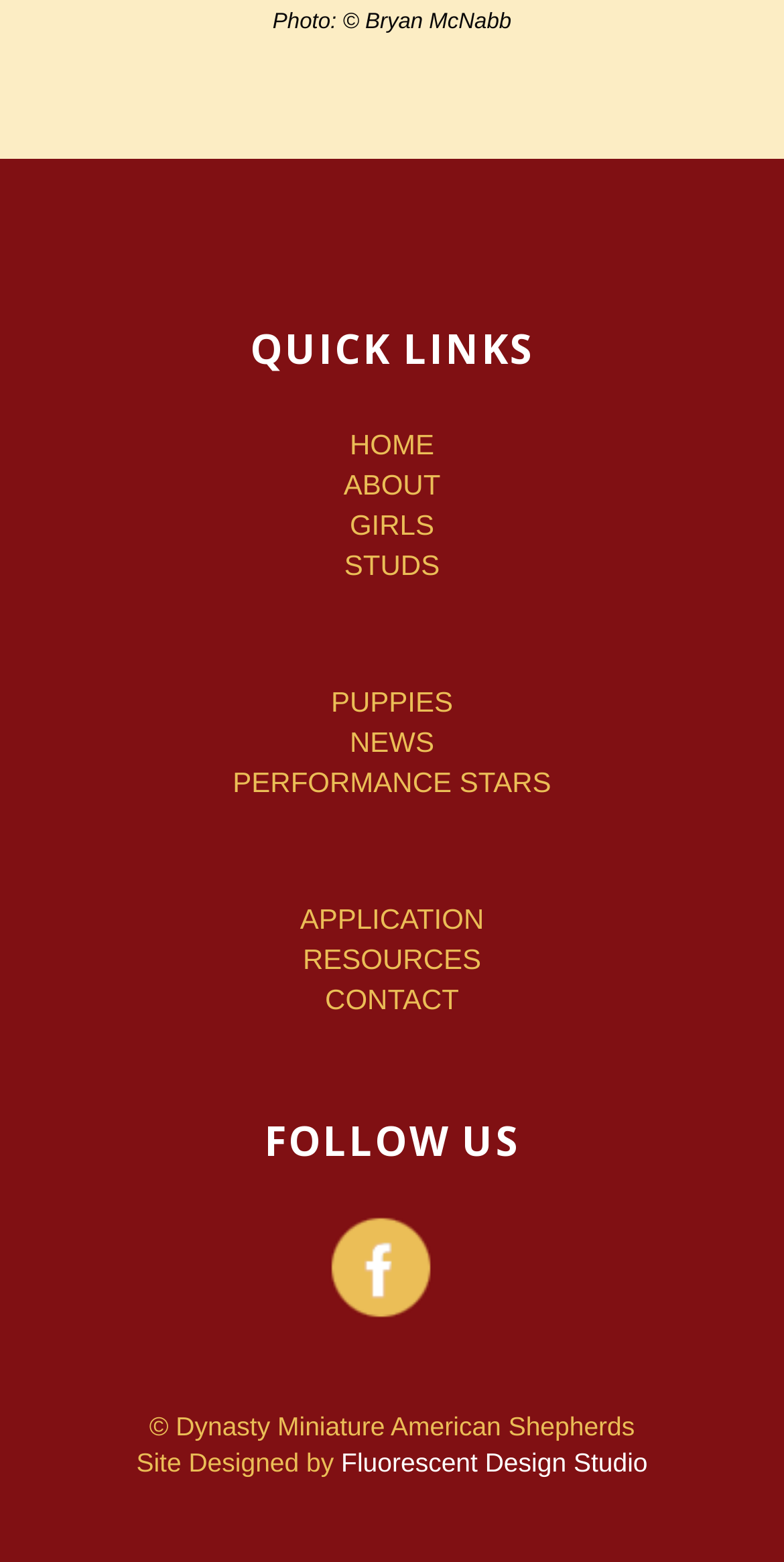Respond with a single word or phrase to the following question: What is the name of the breed of dogs?

Miniature American Shepherds